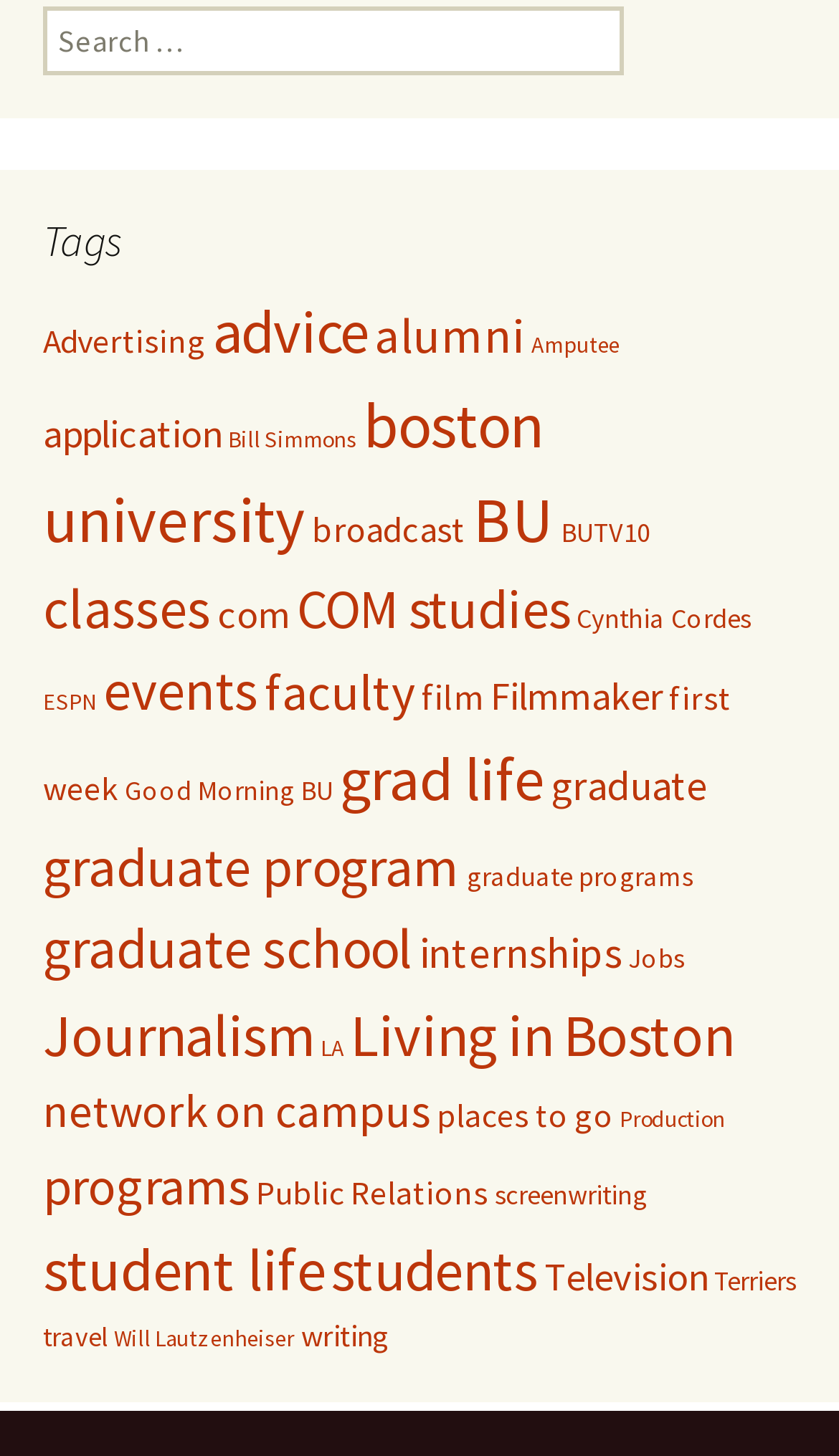Please locate the bounding box coordinates for the element that should be clicked to achieve the following instruction: "Read about student life". Ensure the coordinates are given as four float numbers between 0 and 1, i.e., [left, top, right, bottom].

[0.051, 0.846, 0.387, 0.897]